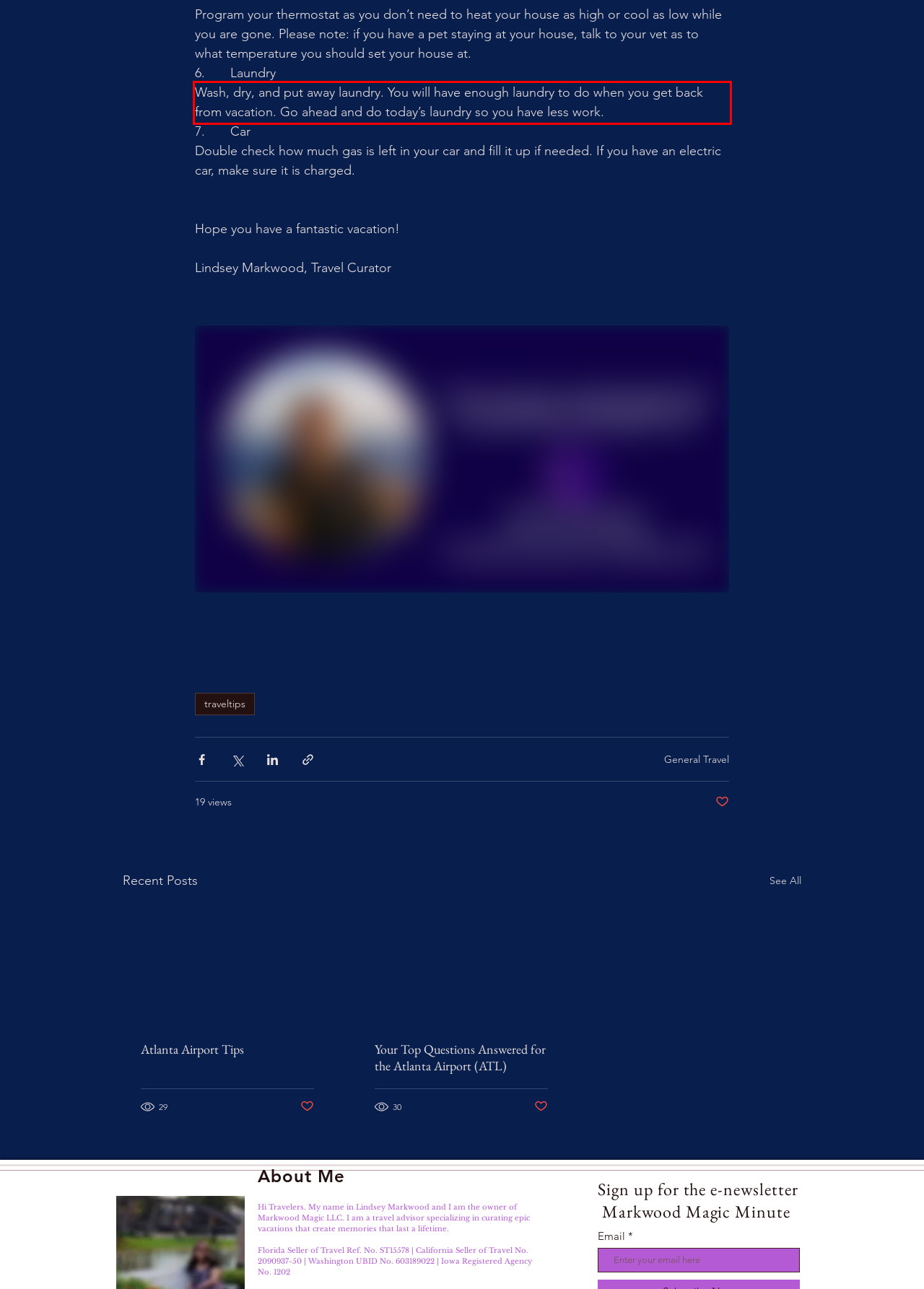Given a screenshot of a webpage, identify the red bounding box and perform OCR to recognize the text within that box.

Wash, dry, and put away laundry. You will have enough laundry to do when you get back from vacation. Go ahead and do today’s laundry so you have less work.